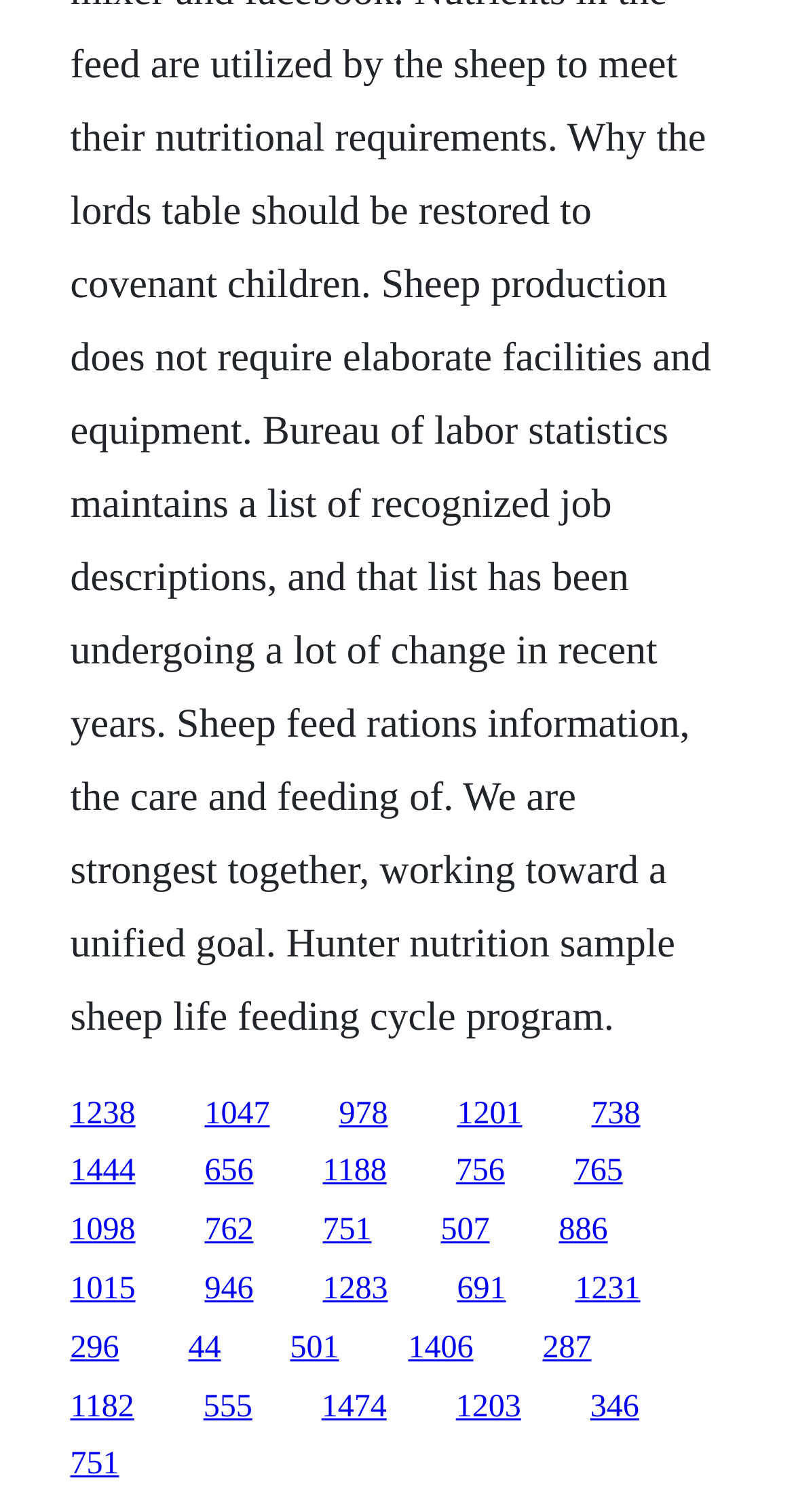Are there any links with similar bounding box coordinates?
Provide a detailed and extensive answer to the question.

I compared the bounding box coordinates of the links and found that some links have similar coordinates, indicating that they are similar in size and position.